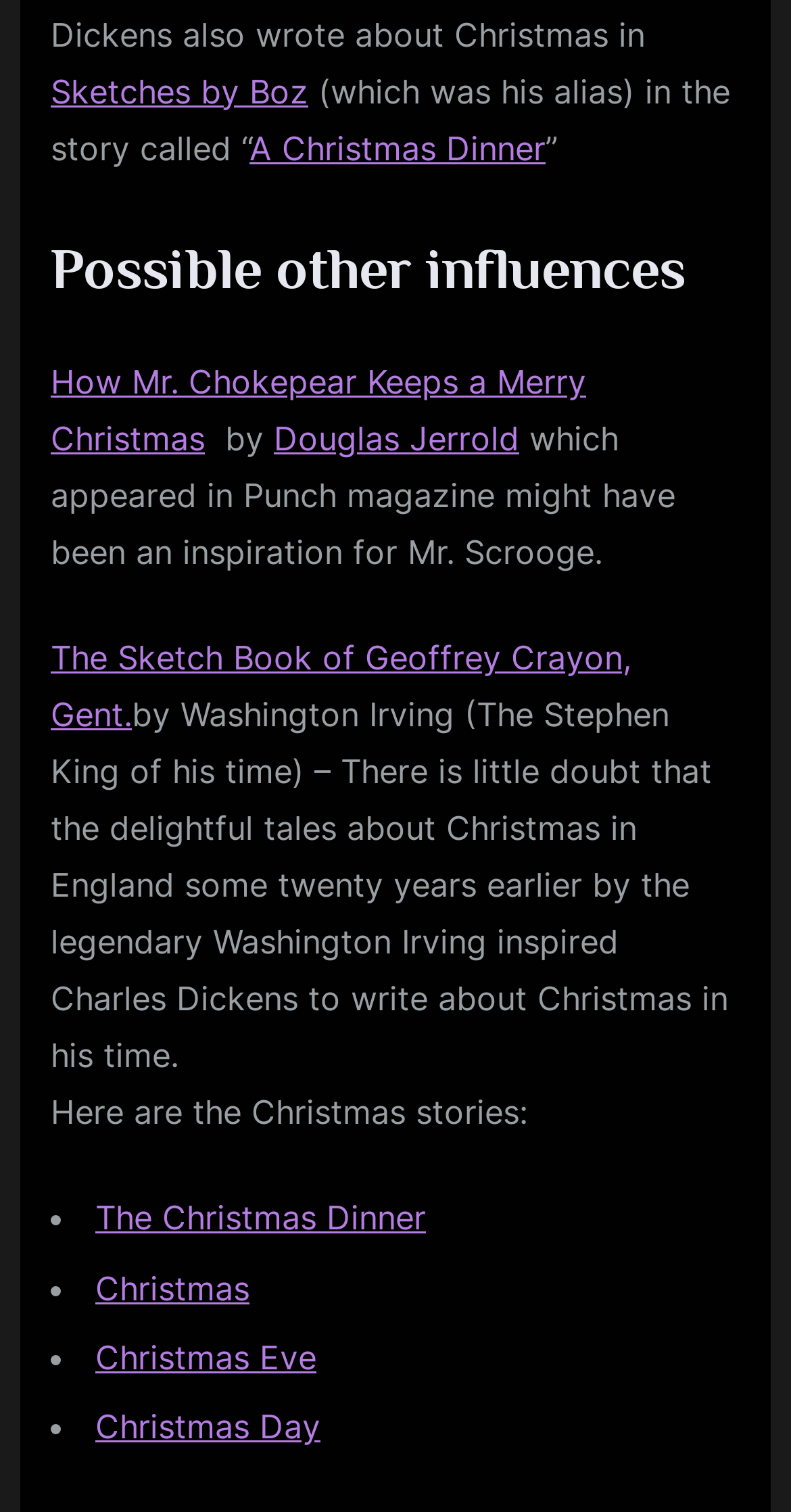Give a one-word or one-phrase response to the question:
Who wrote 'Sketches by Boz'?

Dickens